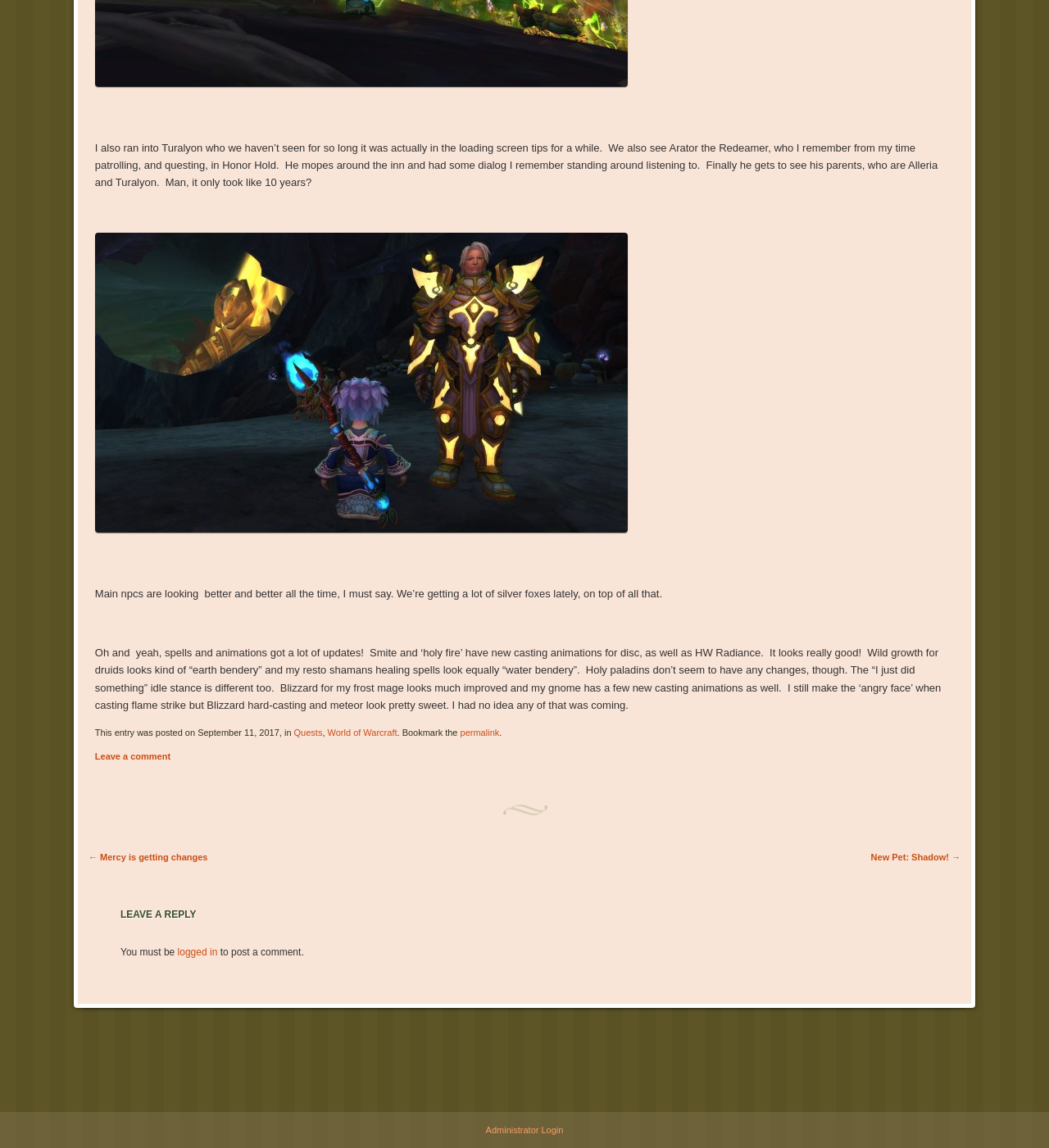Locate the bounding box coordinates of the area where you should click to accomplish the instruction: "Click the link to view next post".

[0.83, 0.742, 0.916, 0.751]